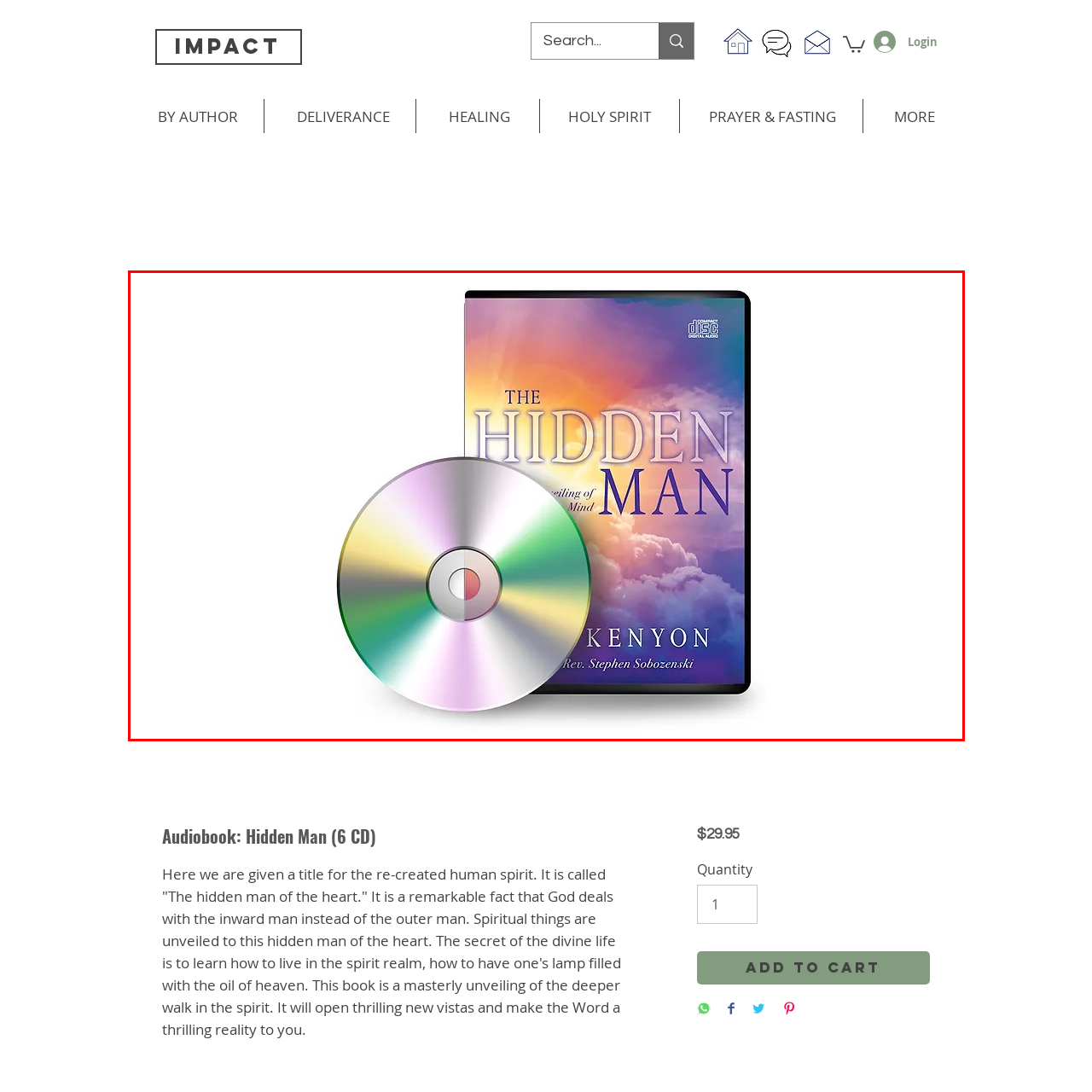Observe the image enclosed by the red box and thoroughly answer the subsequent question based on the visual details: What is the background color of the cover?

The caption describes the background of the cover as a soft, cloud-like background that transitions from warm tones to a tranquil blue, evoking a sense of peace and introspection.